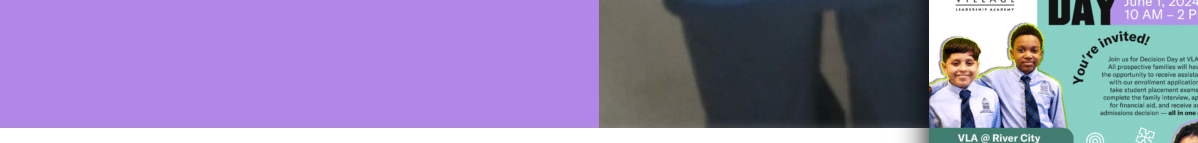What is the primary color of the flyer's background?
Please respond to the question with a detailed and thorough explanation.

The background of the flyer is predominantly light green, which contrasts with the dark clothing of the students, emphasizing their presence. This color choice is a deliberate design decision to make the students stand out.